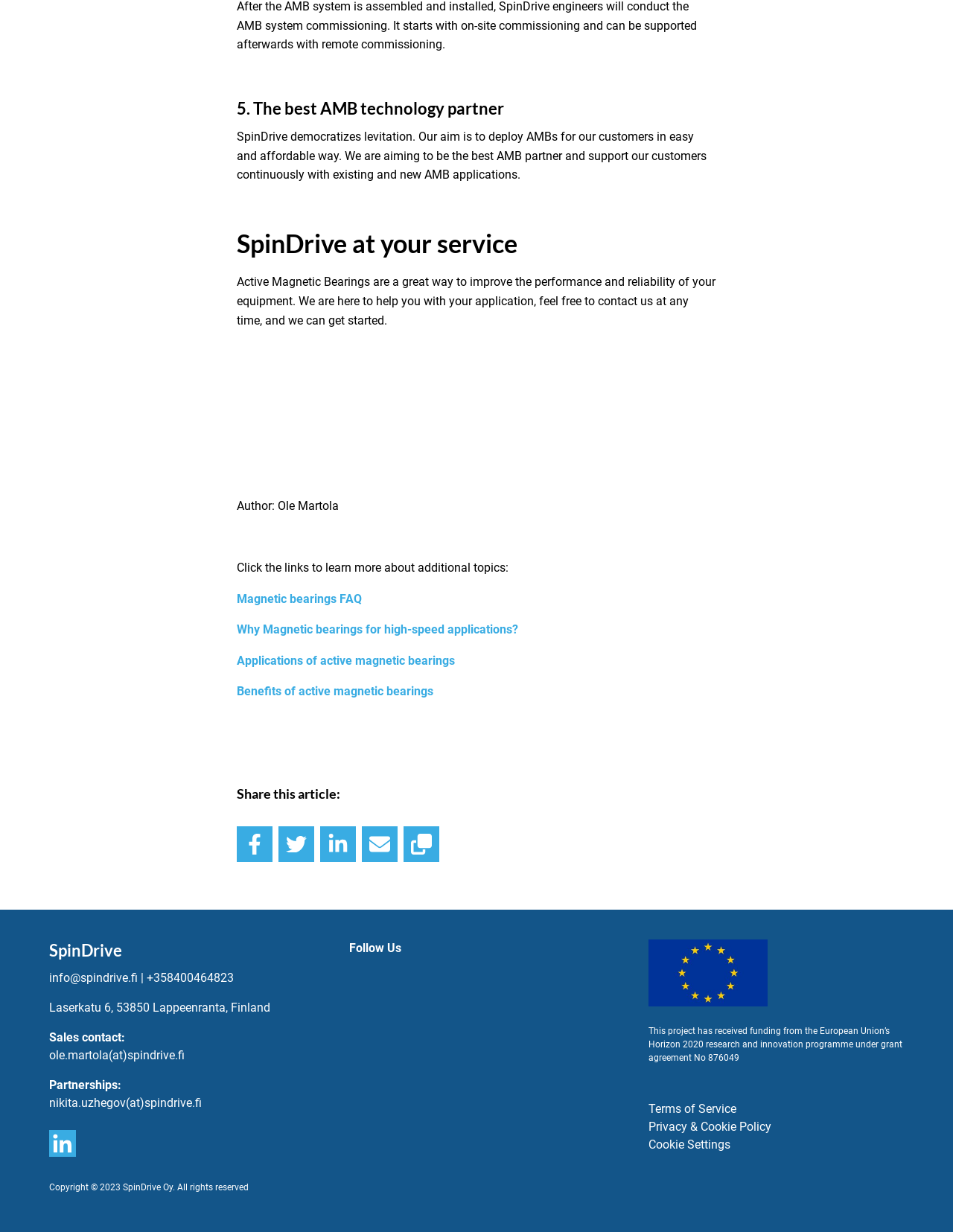Please identify the bounding box coordinates of where to click in order to follow the instruction: "Contact us through email".

[0.379, 0.512, 0.417, 0.541]